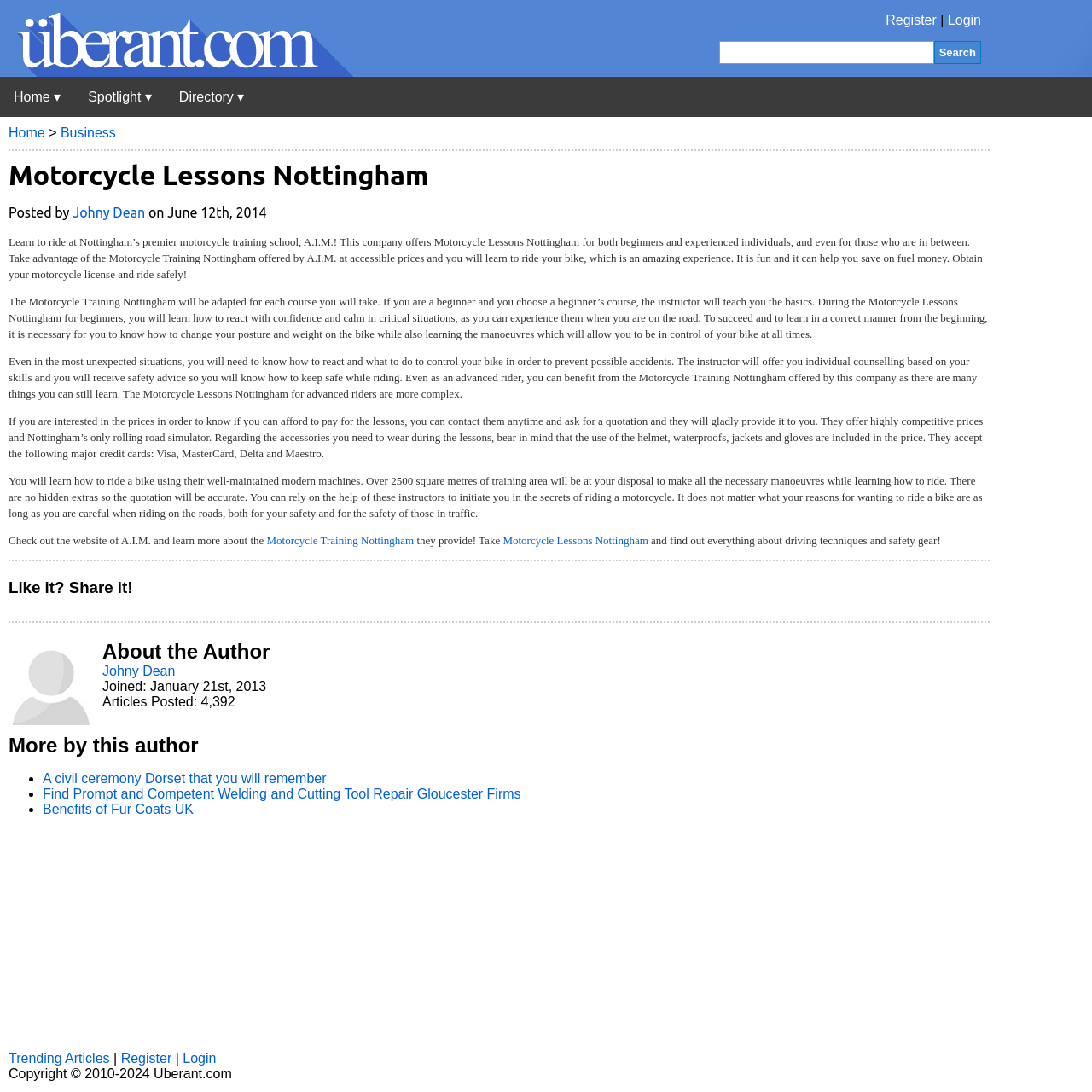Can you find the bounding box coordinates for the element that needs to be clicked to execute this instruction: "Read more about Motorcycle Training Nottingham"? The coordinates should be given as four float numbers between 0 and 1, i.e., [left, top, right, bottom].

[0.244, 0.489, 0.379, 0.501]